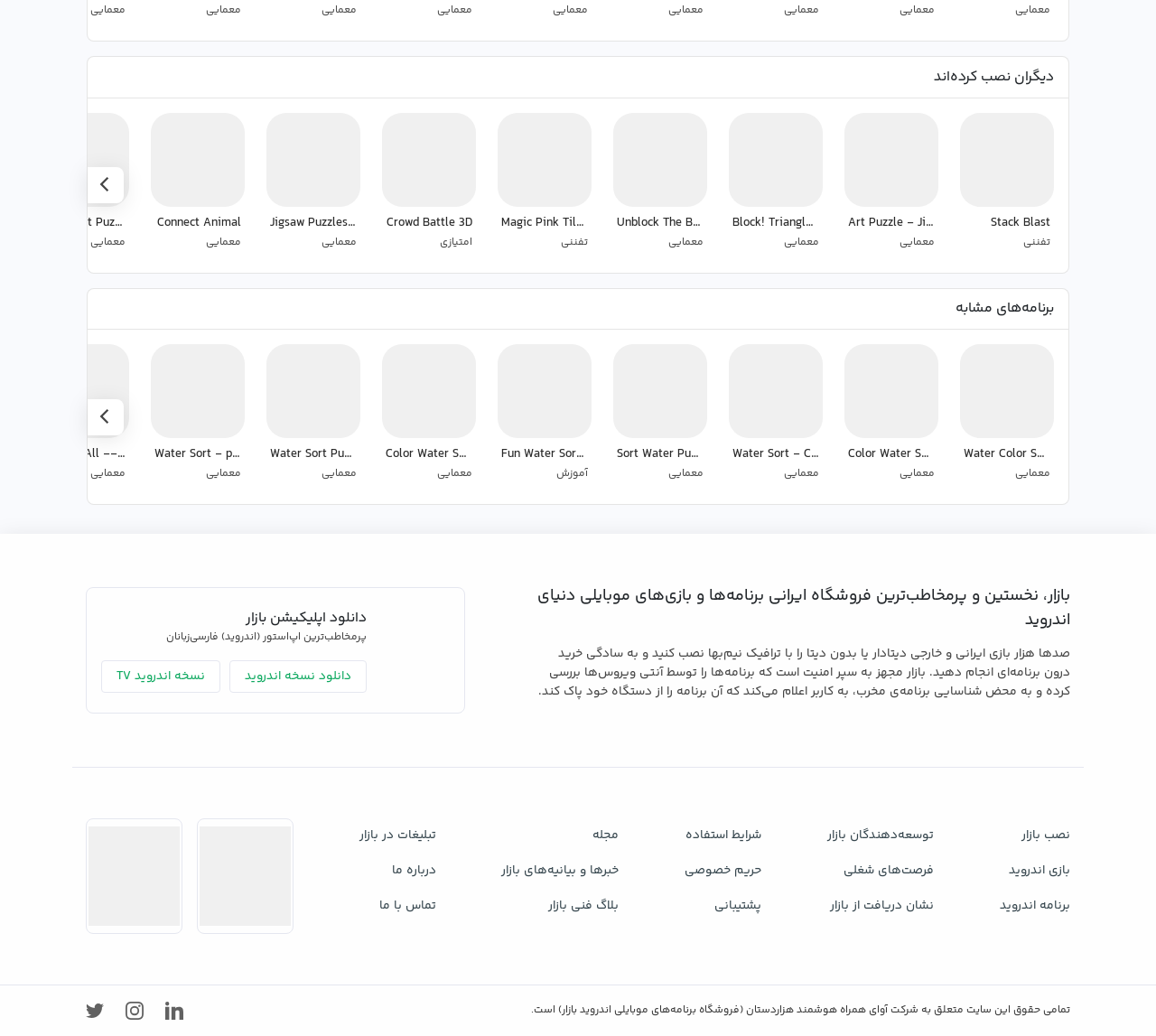Please predict the bounding box coordinates of the element's region where a click is necessary to complete the following instruction: "download the android app". The coordinates should be represented by four float numbers between 0 and 1, i.e., [left, top, right, bottom].

[0.212, 0.586, 0.317, 0.608]